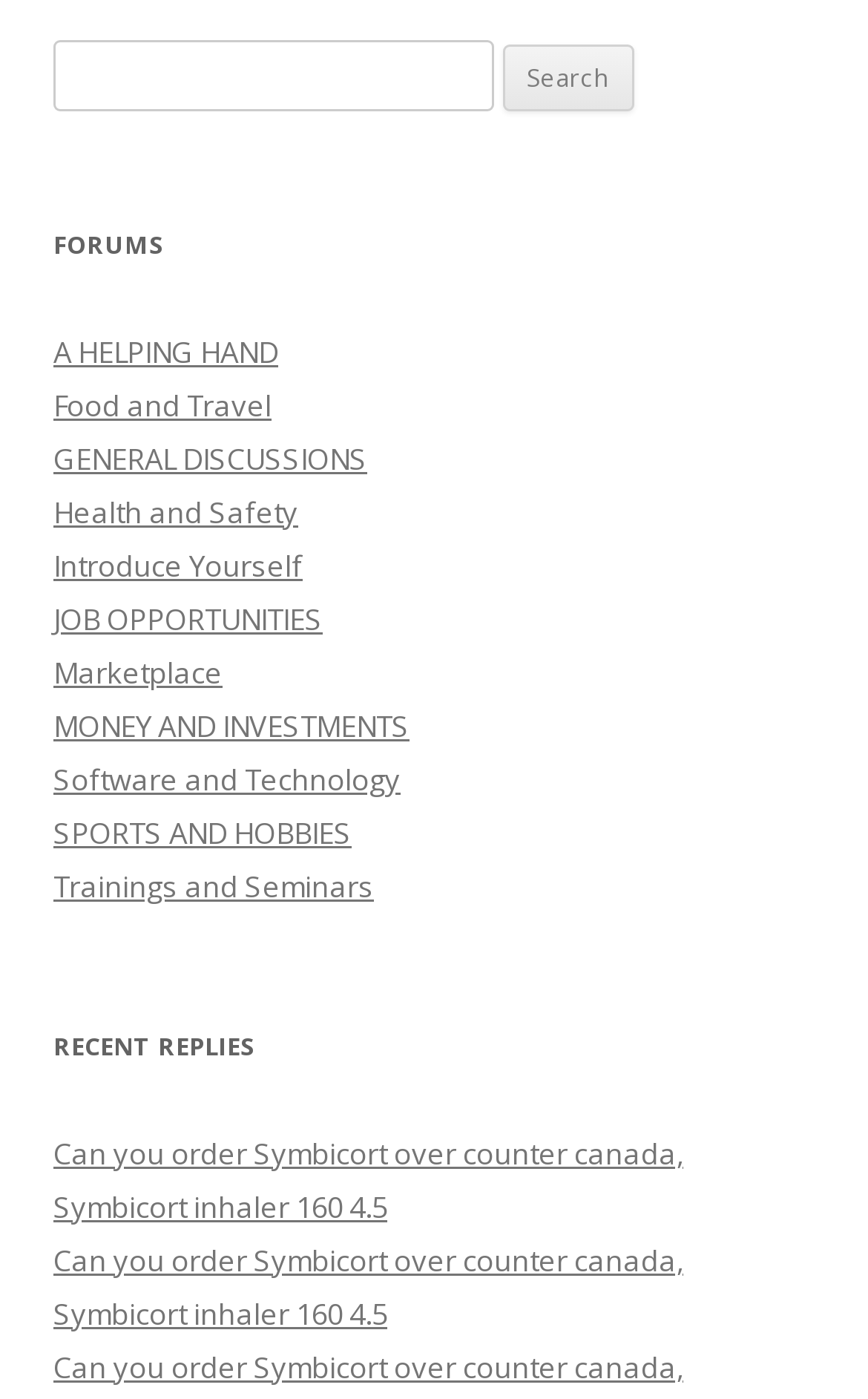Using the description: "MONEY AND INVESTMENTS", identify the bounding box of the corresponding UI element in the screenshot.

[0.062, 0.504, 0.472, 0.533]